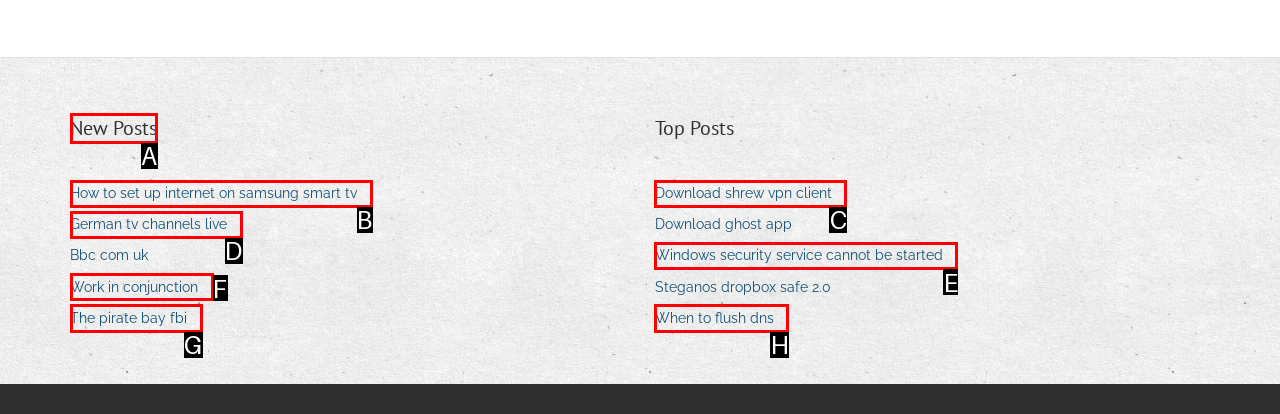Specify which element within the red bounding boxes should be clicked for this task: View new posts Respond with the letter of the correct option.

A